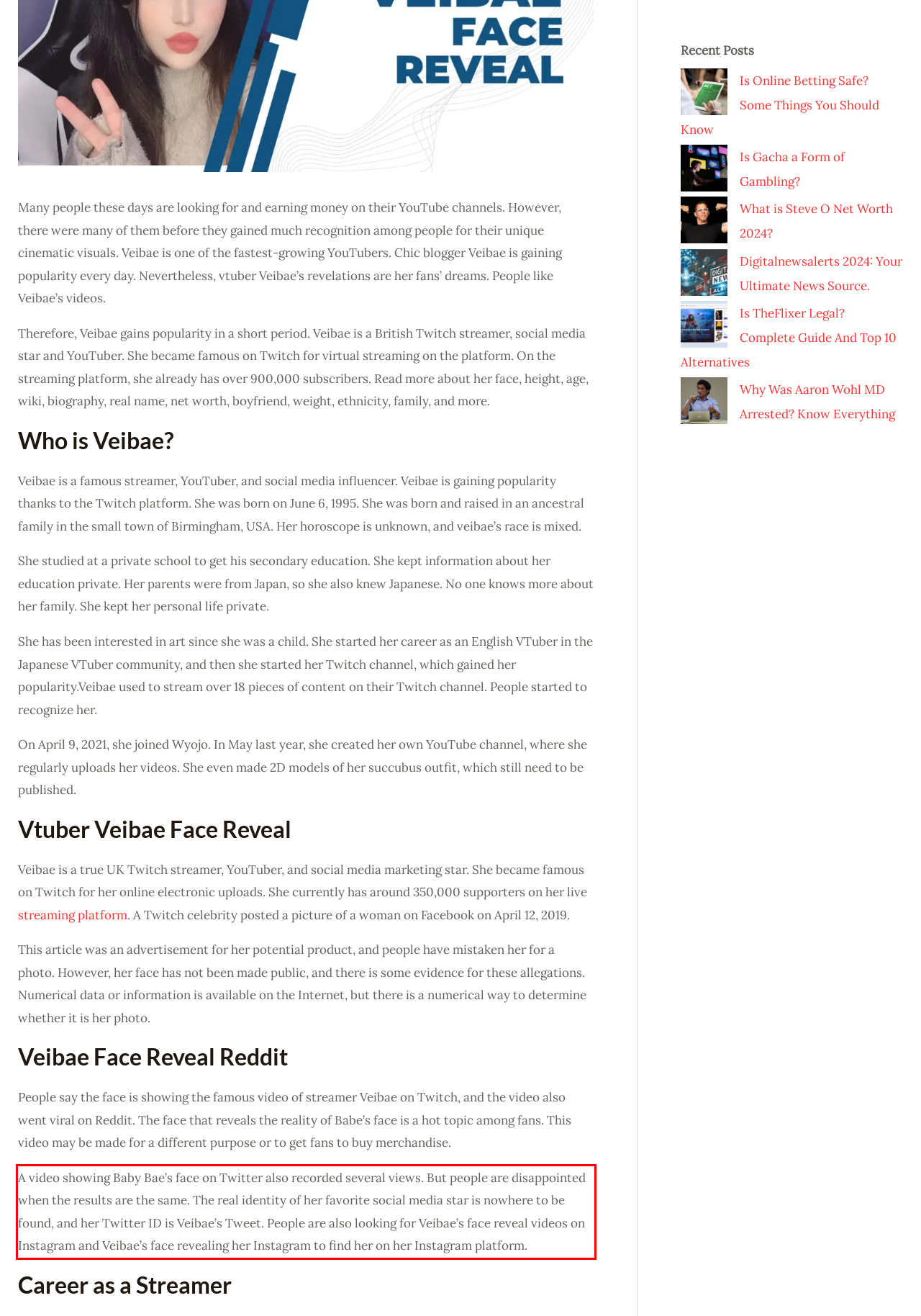You are presented with a webpage screenshot featuring a red bounding box. Perform OCR on the text inside the red bounding box and extract the content.

A video showing Baby Bae’s face on Twitter also recorded several views. But people are disappointed when the results are the same. The real identity of her favorite social media star is nowhere to be found, and her Twitter ID is Veibae’s Tweet. People are also looking for Veibae’s face reveal videos on Instagram and Veibae’s face revealing her Instagram to find her on her Instagram platform.